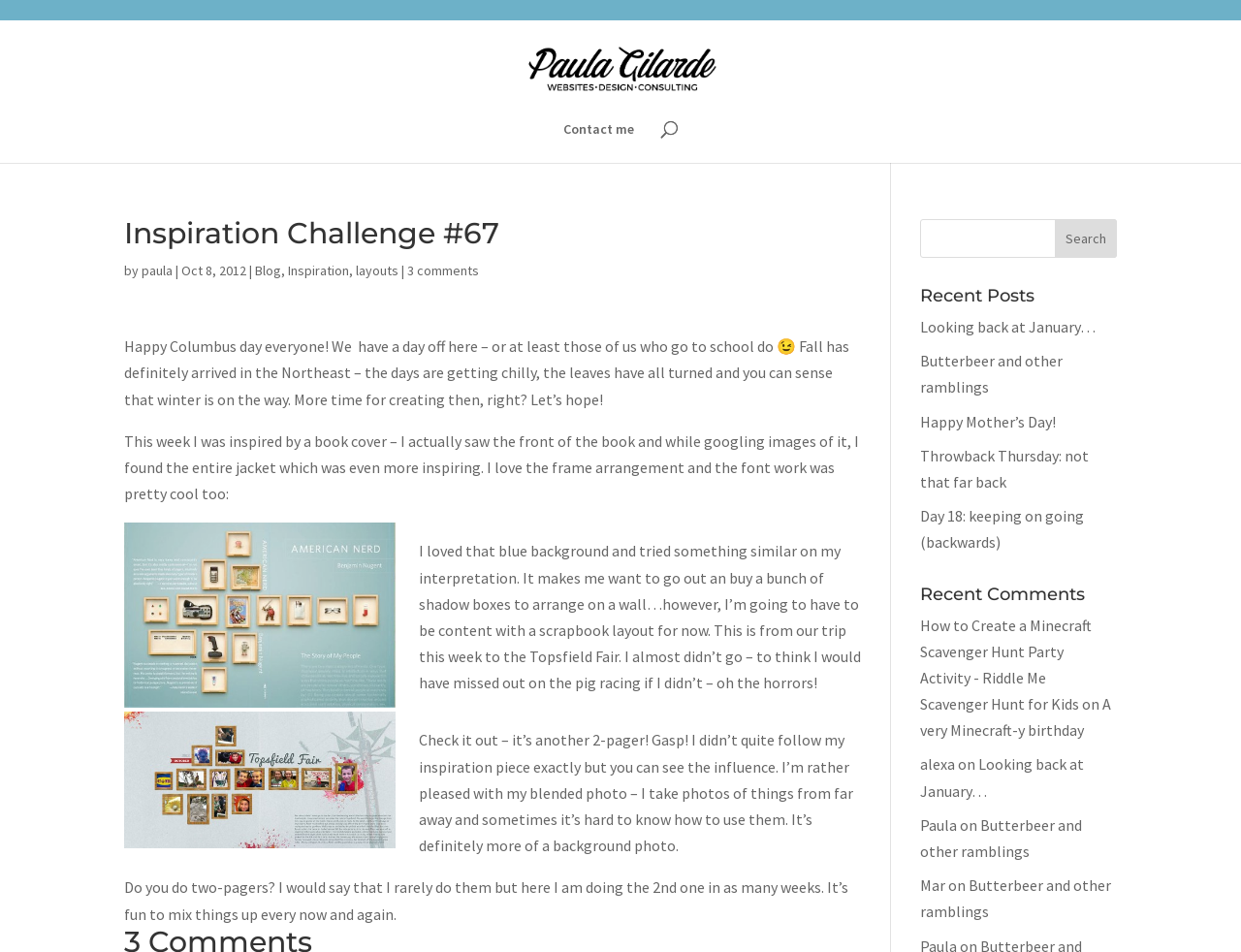Generate the title text from the webpage.

Inspiration Challenge #67